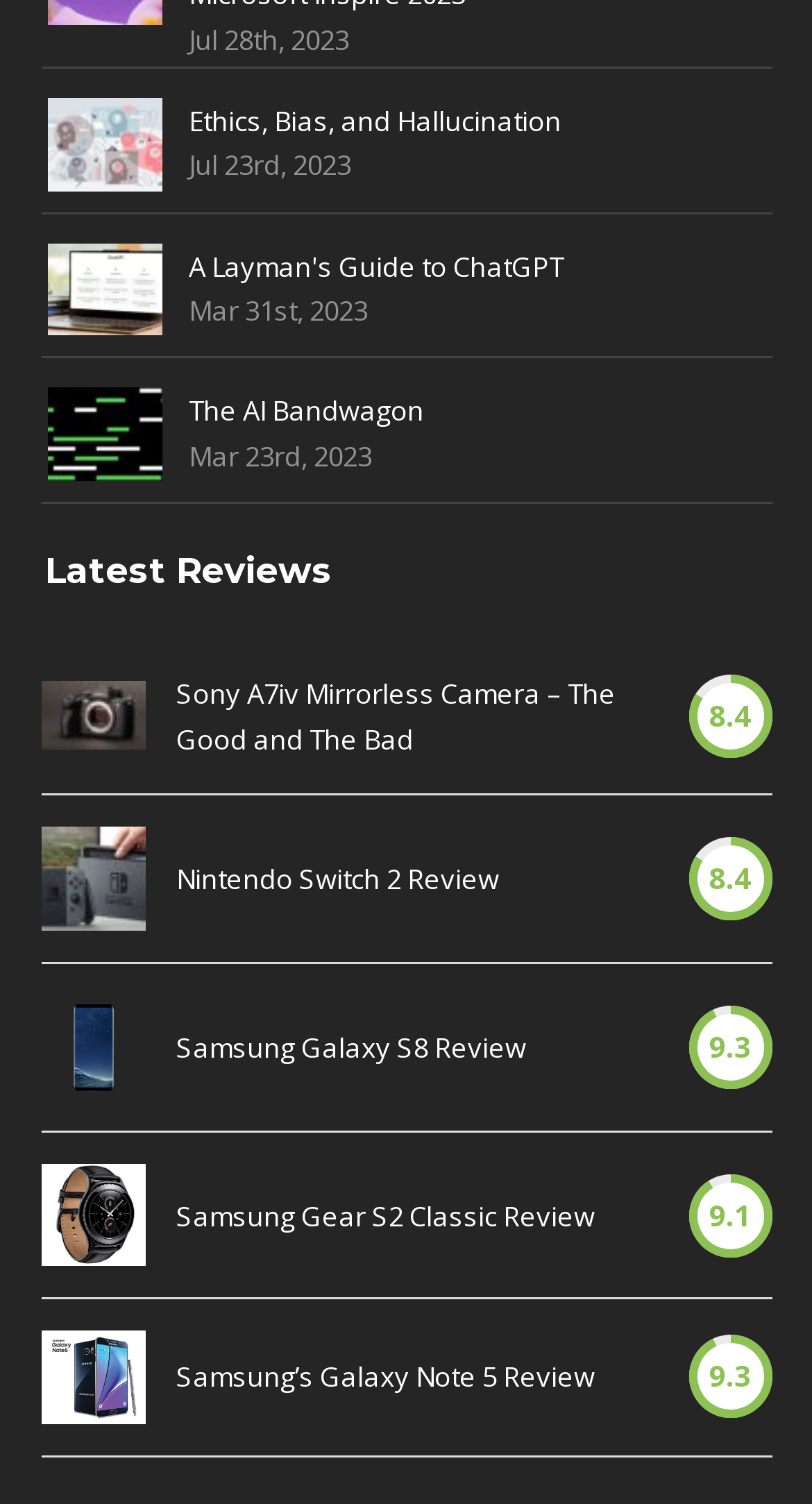Identify the bounding box coordinates of the specific part of the webpage to click to complete this instruction: "Explore 'Samsung Galaxy S8 Review'".

[0.217, 0.681, 0.647, 0.712]